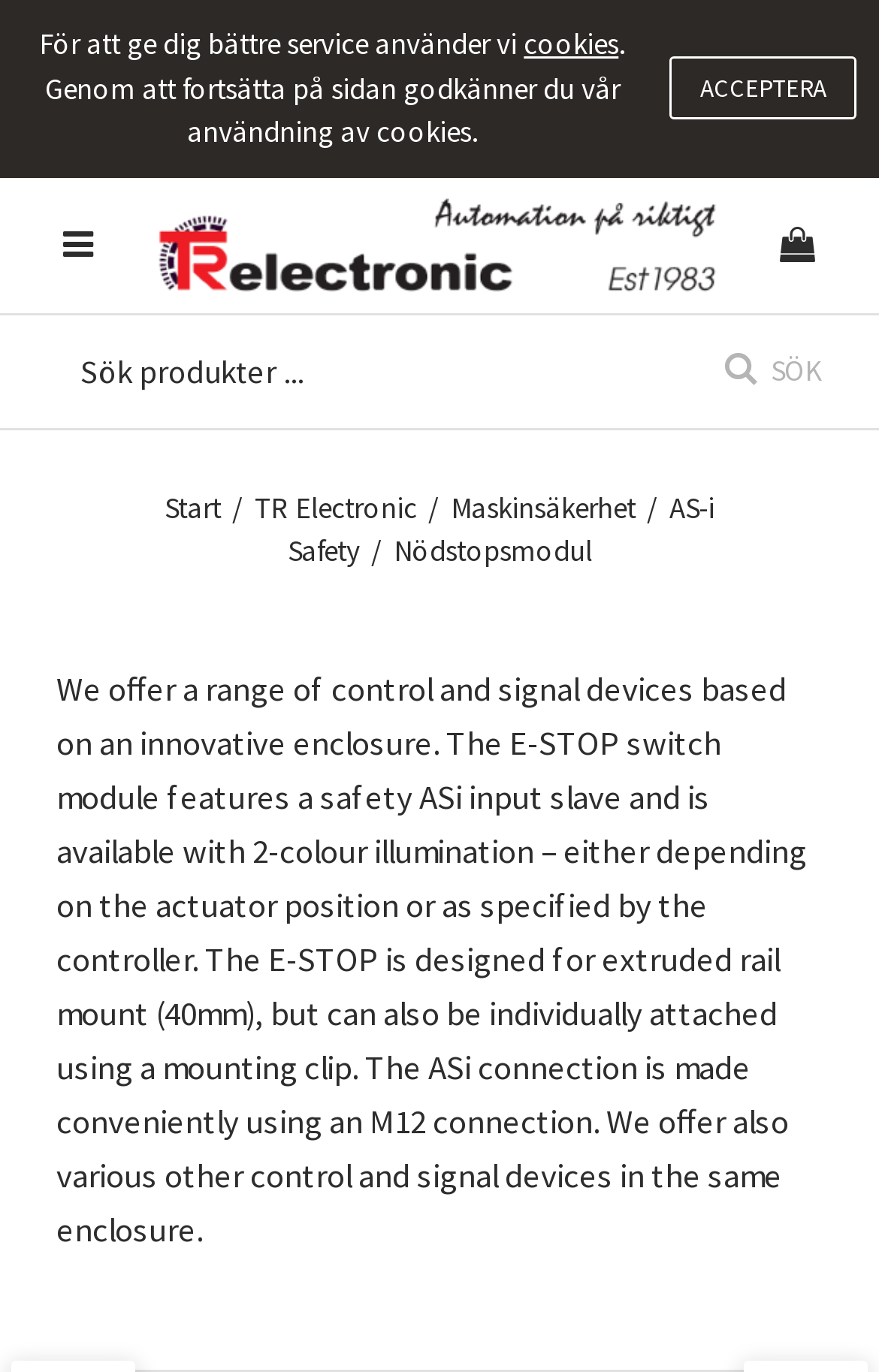Bounding box coordinates are to be given in the format (top-left x, top-left y, bottom-right x, bottom-right y). All values must be floating point numbers between 0 and 1. Provide the bounding box coordinate for the UI element described as: Maskinsäkerhet

[0.513, 0.356, 0.723, 0.383]